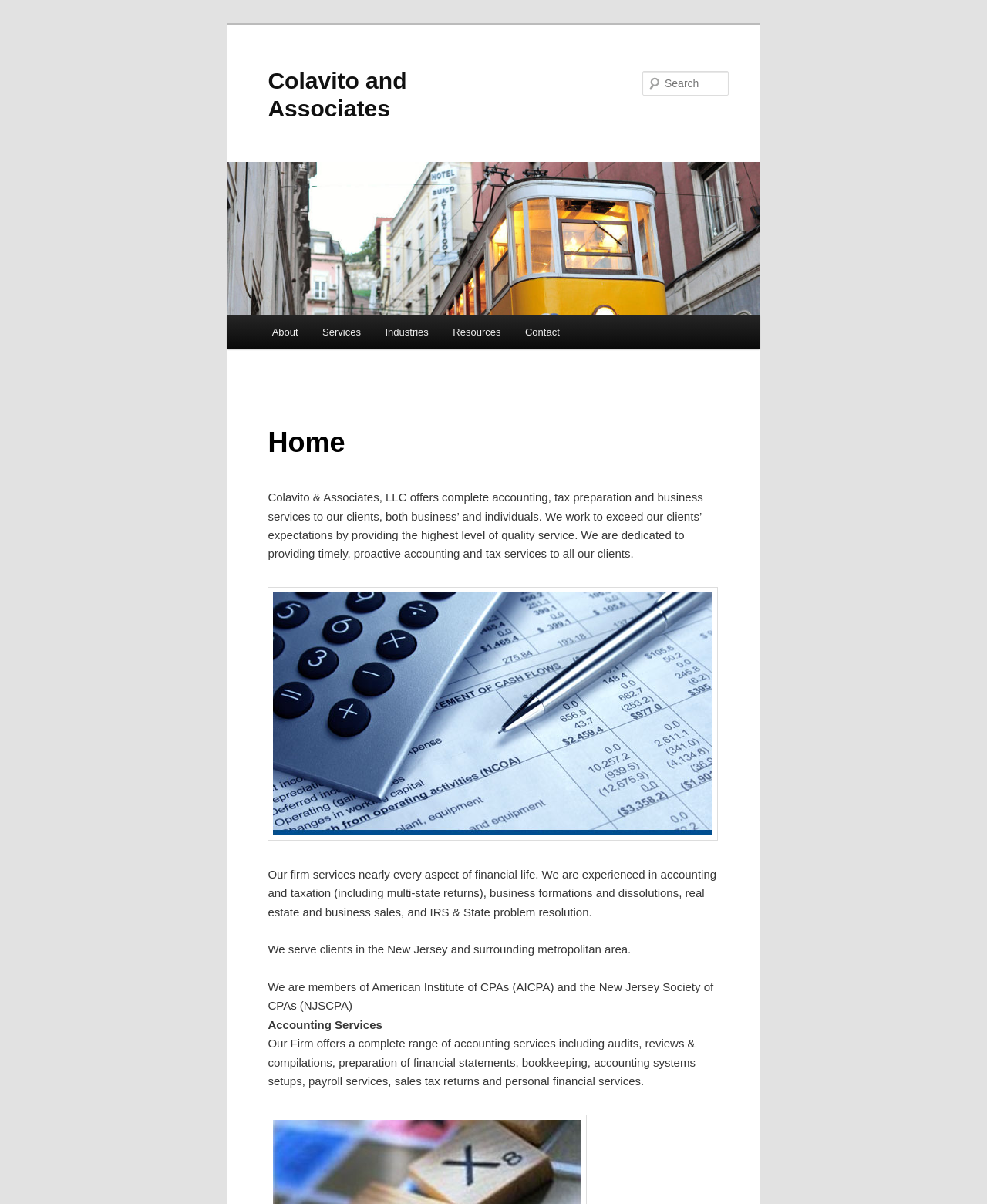Select the bounding box coordinates of the element I need to click to carry out the following instruction: "Visit Home page".

[0.271, 0.343, 0.729, 0.39]